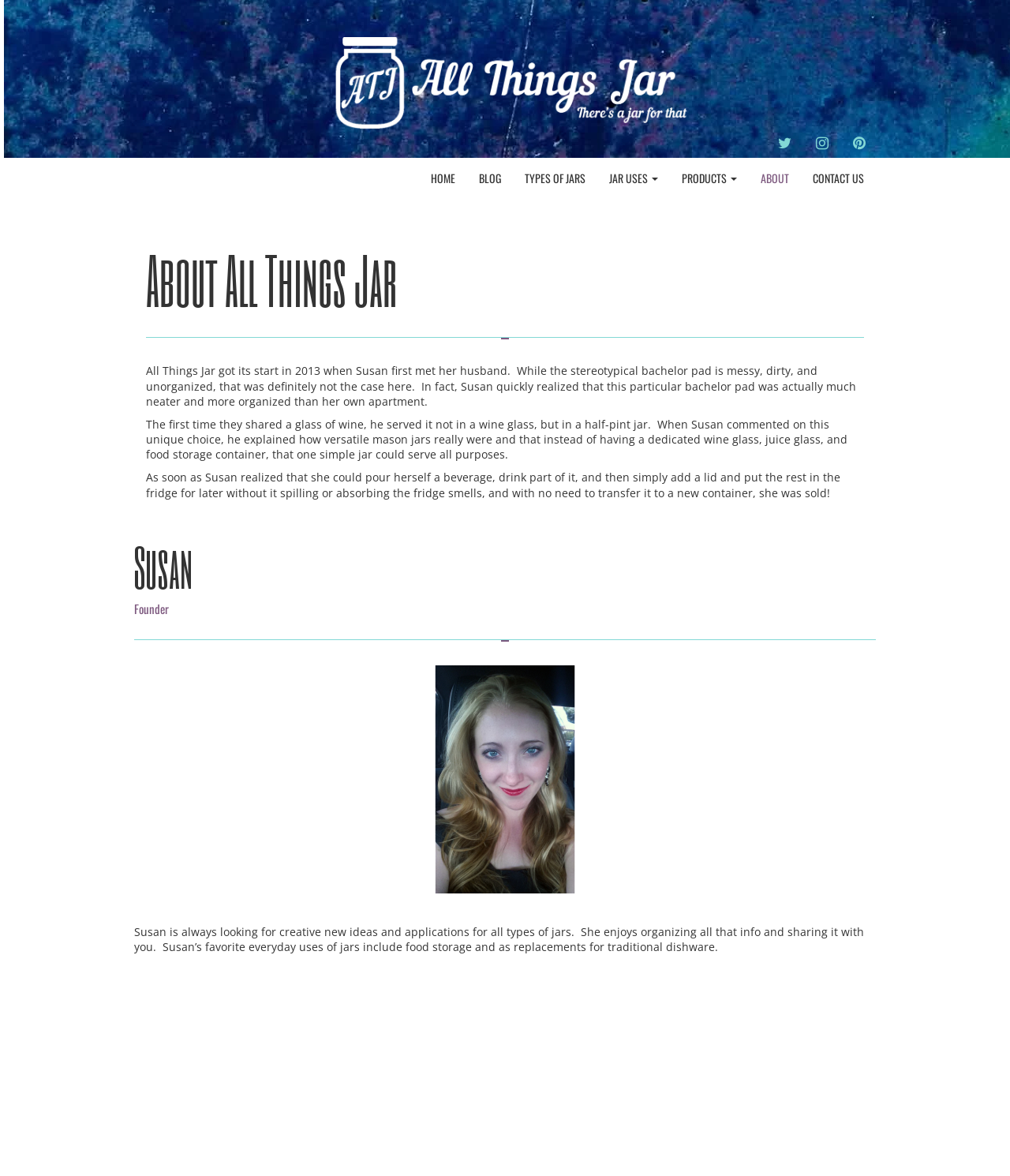Determine the bounding box coordinates of the area to click in order to meet this instruction: "Click on the 'HOME' link".

[0.415, 0.135, 0.462, 0.168]